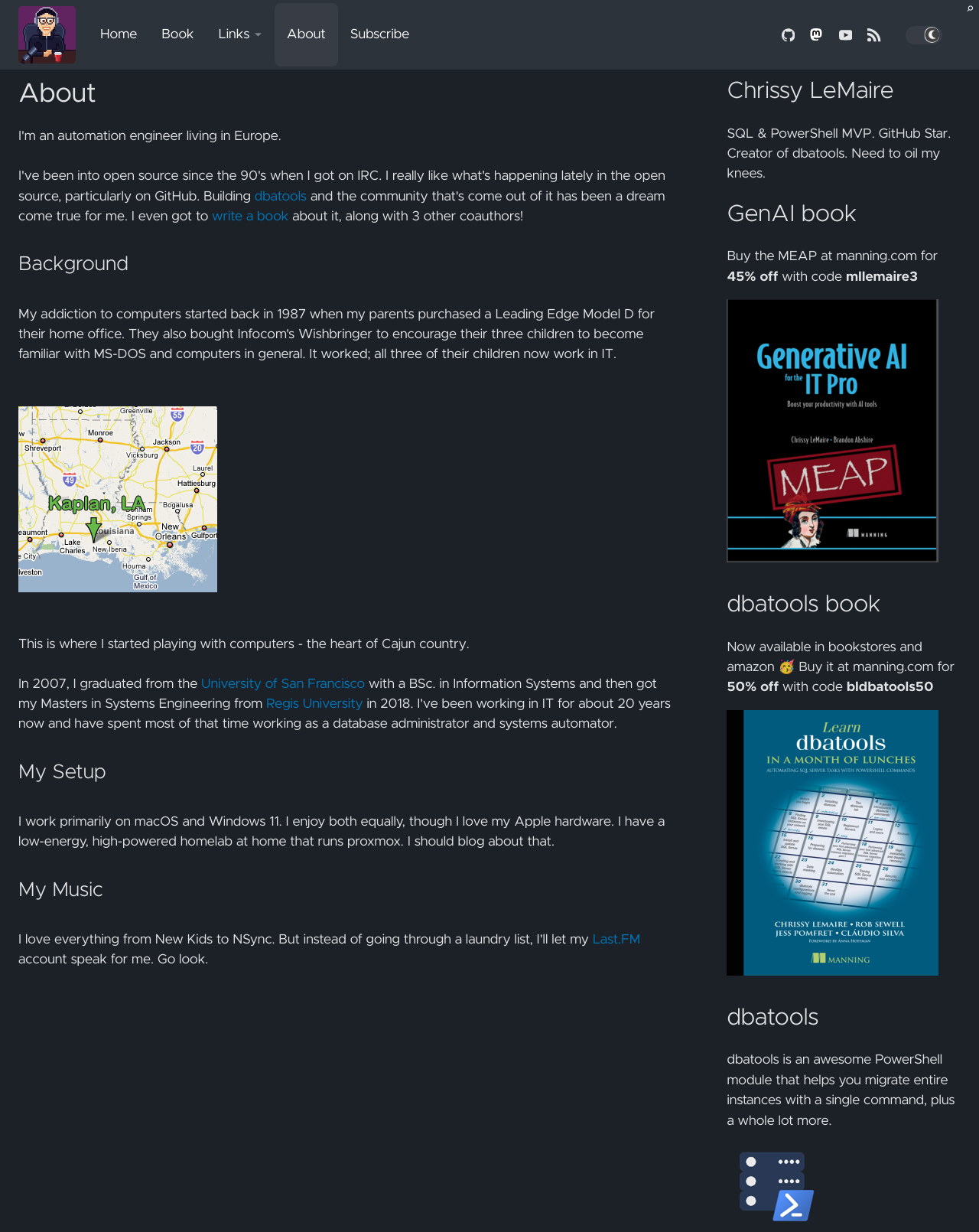Could you determine the bounding box coordinates of the clickable element to complete the instruction: "buy GenAI book"? Provide the coordinates as four float numbers between 0 and 1, i.e., [left, top, right, bottom].

[0.742, 0.203, 0.854, 0.214]